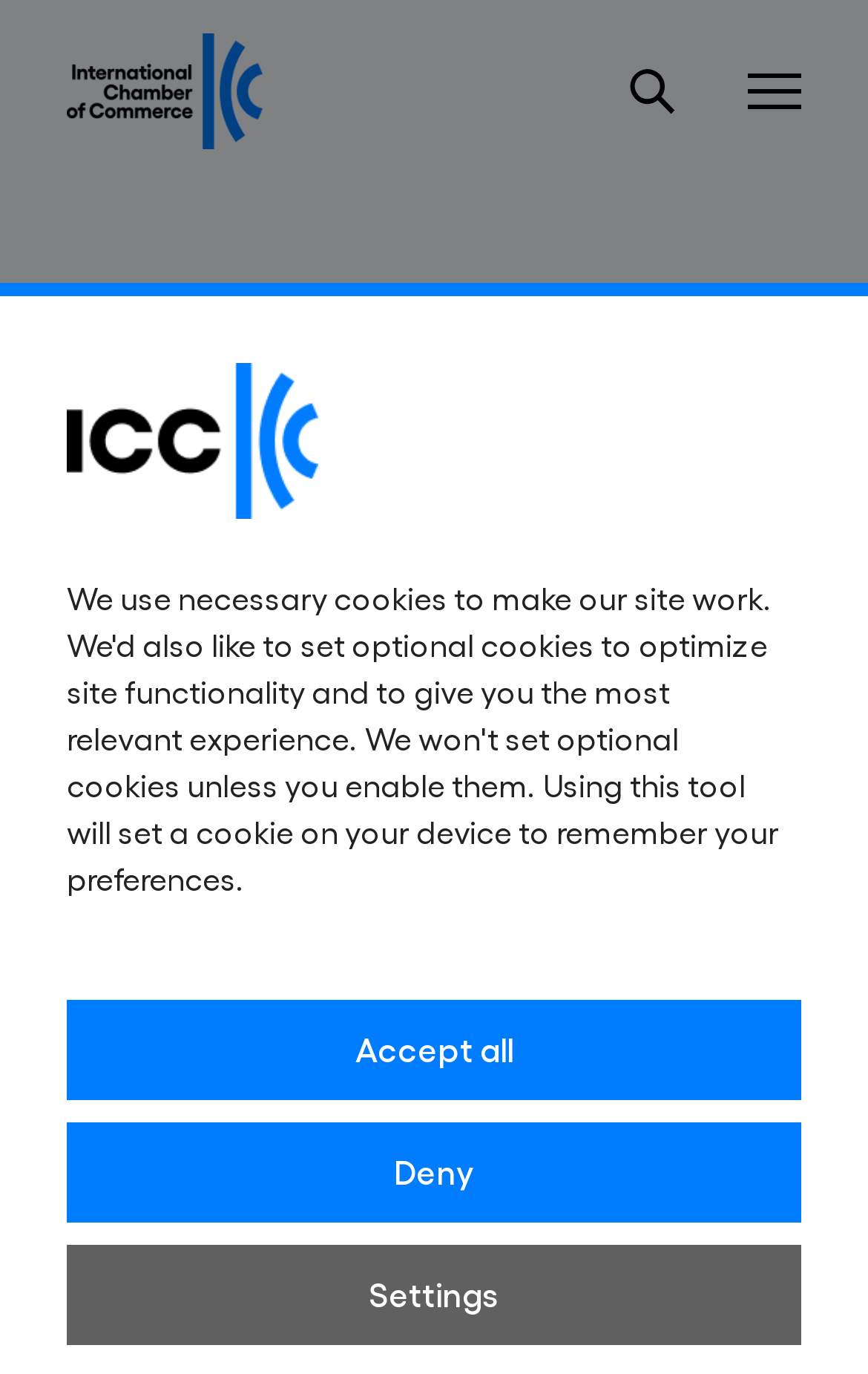Utilize the details in the image to thoroughly answer the following question: What is the name of the congress mentioned?

The name of the congress mentioned is World Chambers Congress, which is mentioned in the StaticText element within the menu element.